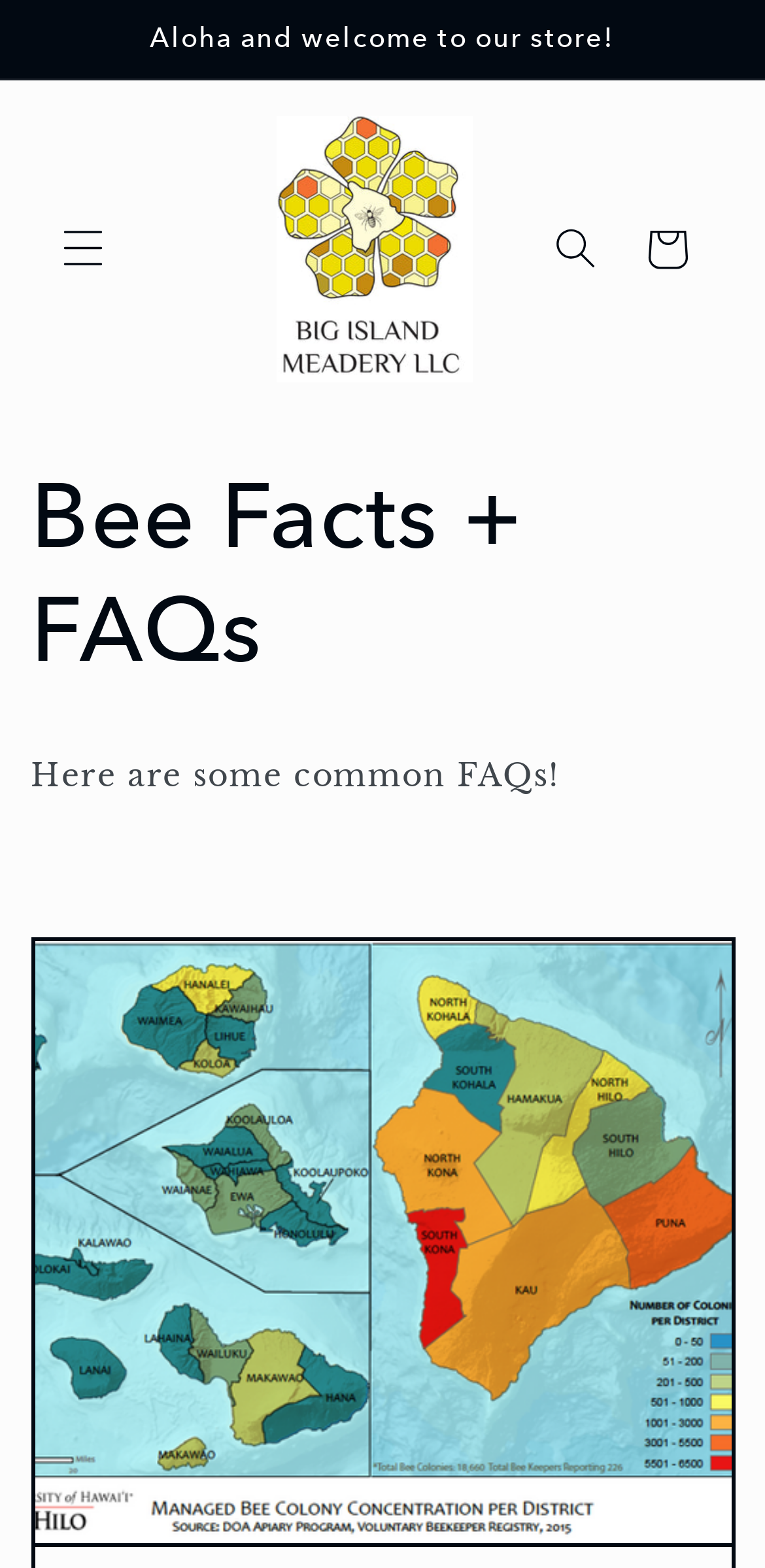Create a detailed narrative describing the layout and content of the webpage.

The webpage is titled "Bee Facts + FAQs – Big Island Meadery" and appears to be a store's website. At the top, there is an announcement section with a brief welcome message, "Aloha and welcome to our store!". Below this, there is a menu button on the left and a search button on the right. 

In the middle of the page, there is a prominent link to "Big Island Meadery" accompanied by an image of the same name. 

Further down, the main content of the page is headed by a title "Bee Facts + FAQs" and followed by a brief introduction, "Here are some common FAQs!".